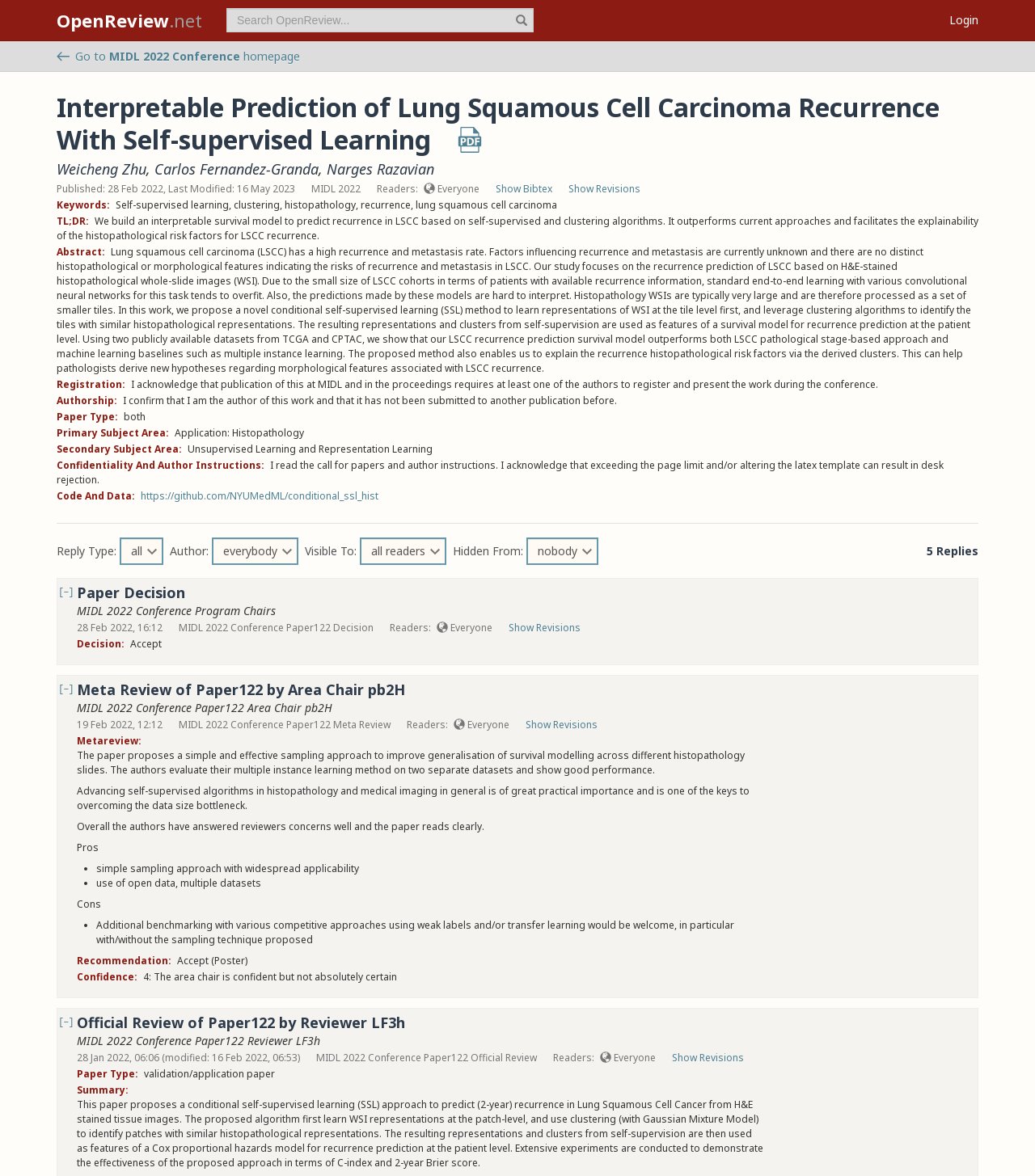Respond with a single word or phrase to the following question: What is the decision of the paper?

Accept